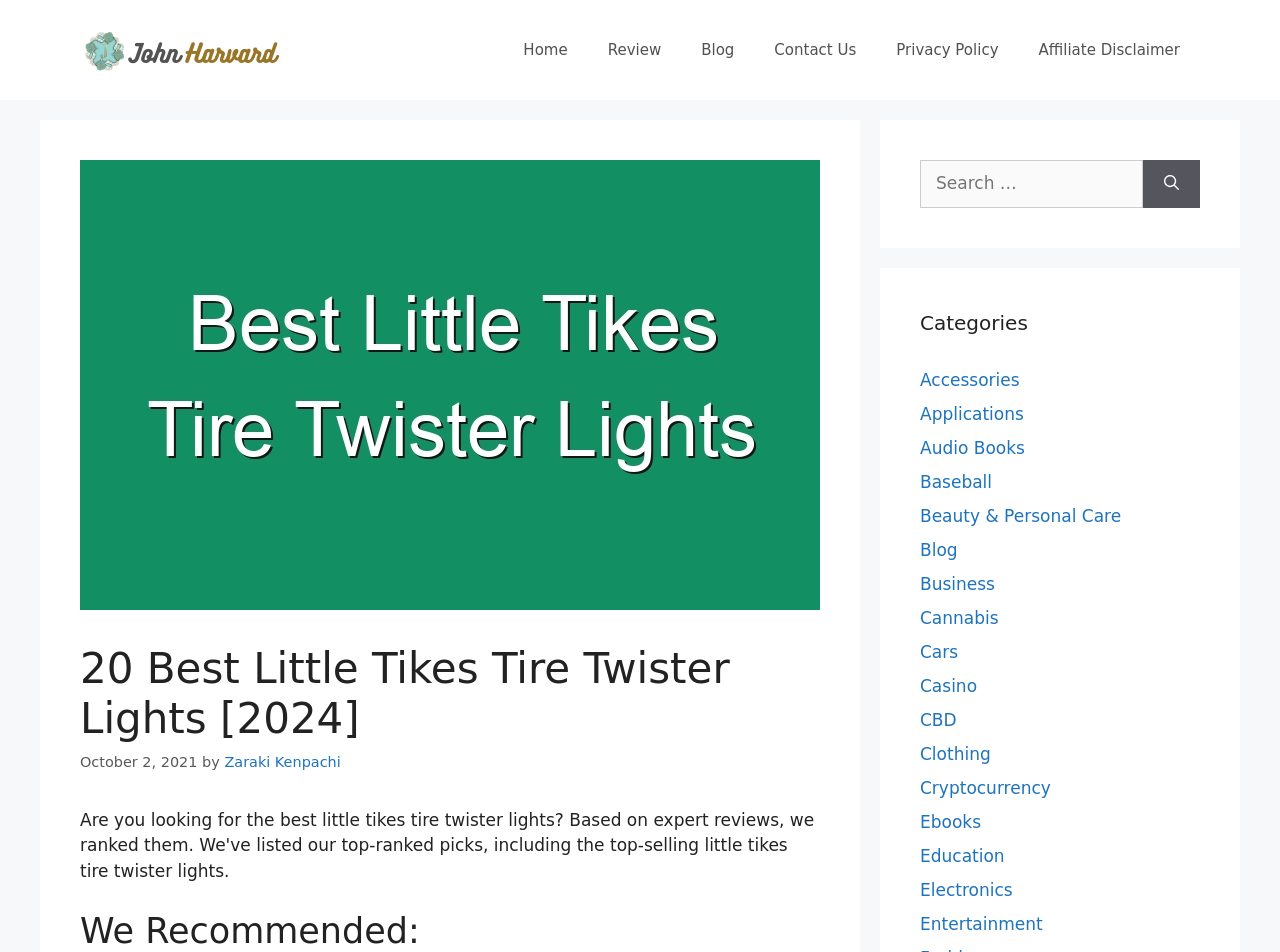What is the purpose of the search box?
Look at the image and answer the question using a single word or phrase.

To search for content